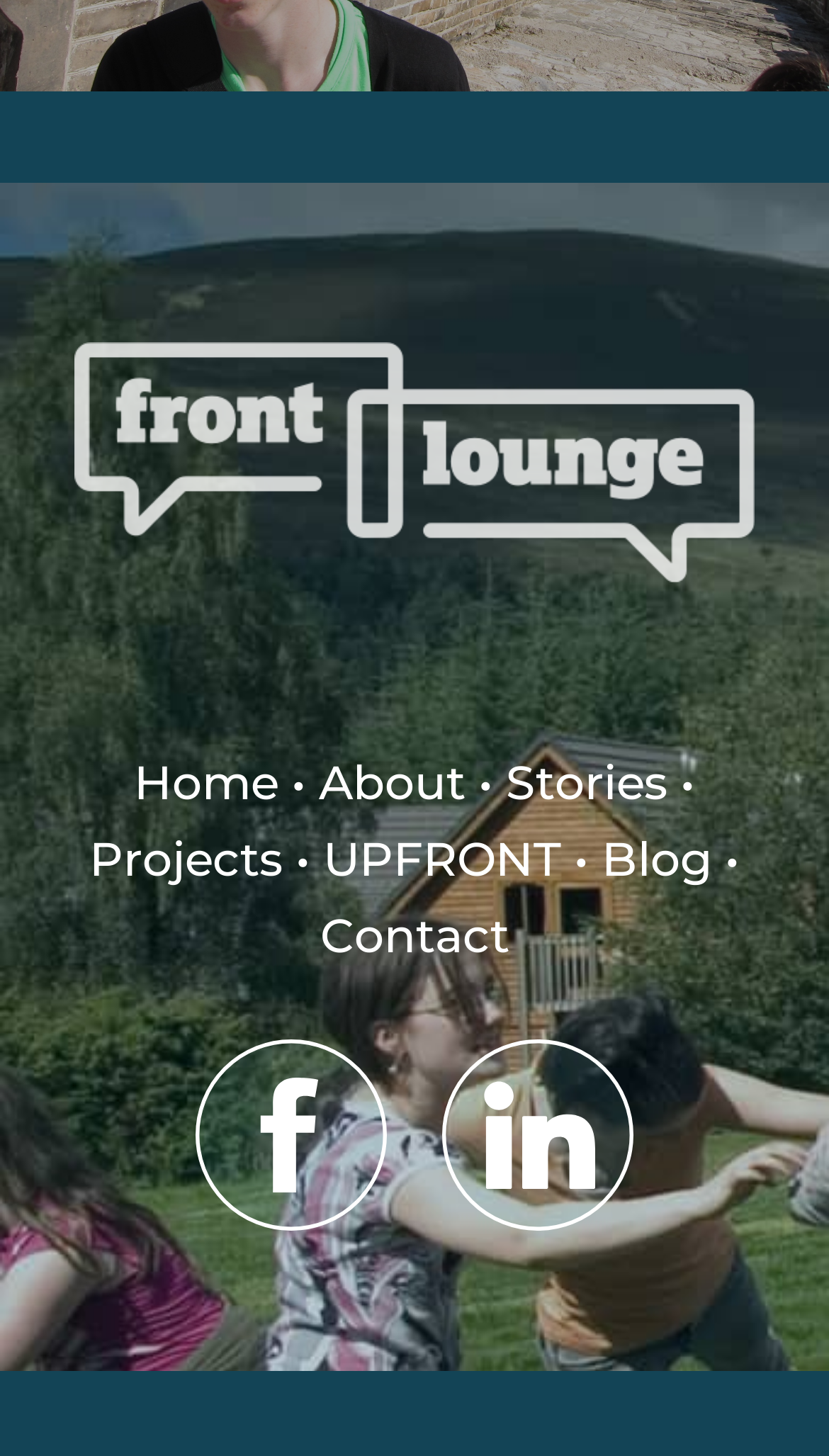Could you provide the bounding box coordinates for the portion of the screen to click to complete this instruction: "read About page"?

[0.385, 0.518, 0.562, 0.557]